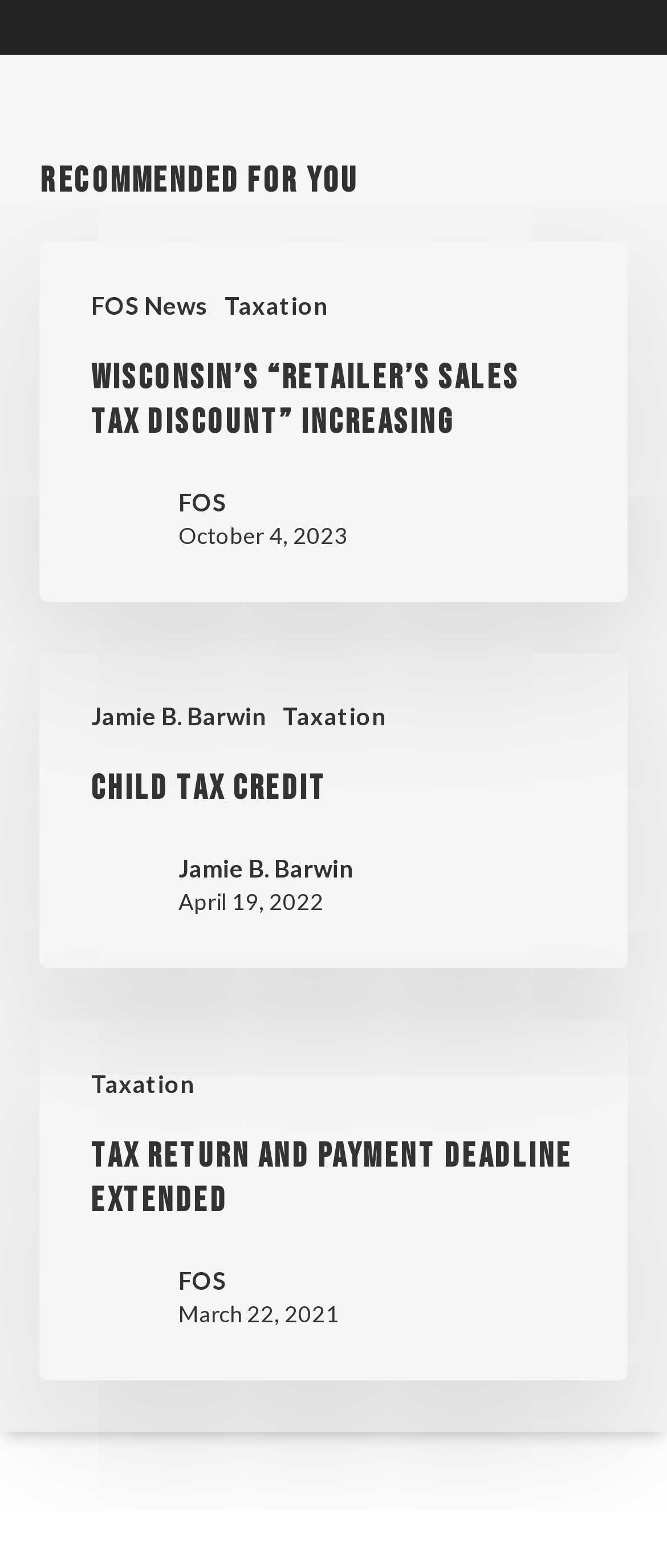Find the bounding box of the element with the following description: "Jamie B. Barwin". The coordinates must be four float numbers between 0 and 1, formatted as [left, top, right, bottom].

[0.268, 0.543, 0.529, 0.565]